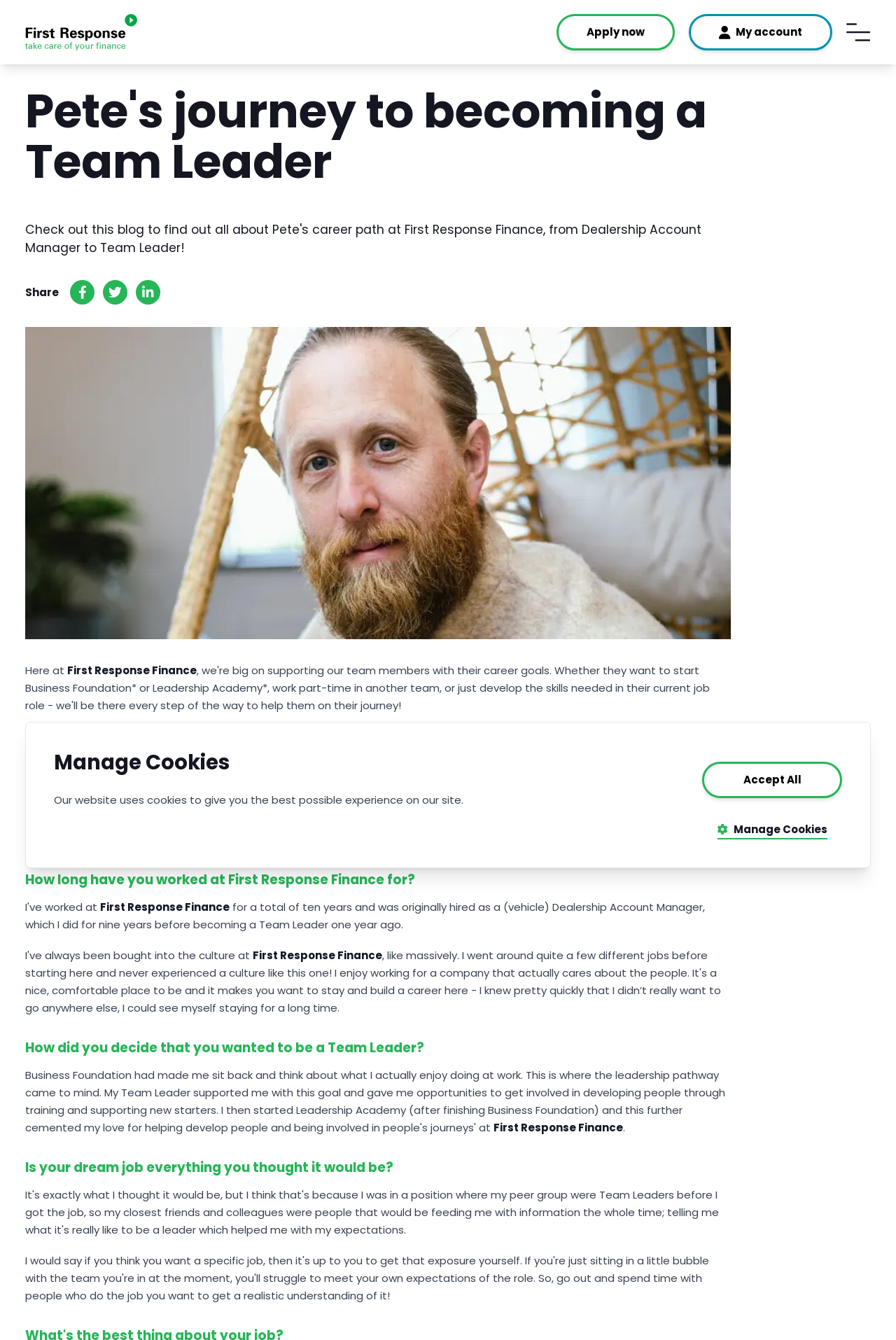Please determine the bounding box coordinates of the clickable area required to carry out the following instruction: "Share on facebook". The coordinates must be four float numbers between 0 and 1, represented as [left, top, right, bottom].

[0.078, 0.209, 0.105, 0.227]